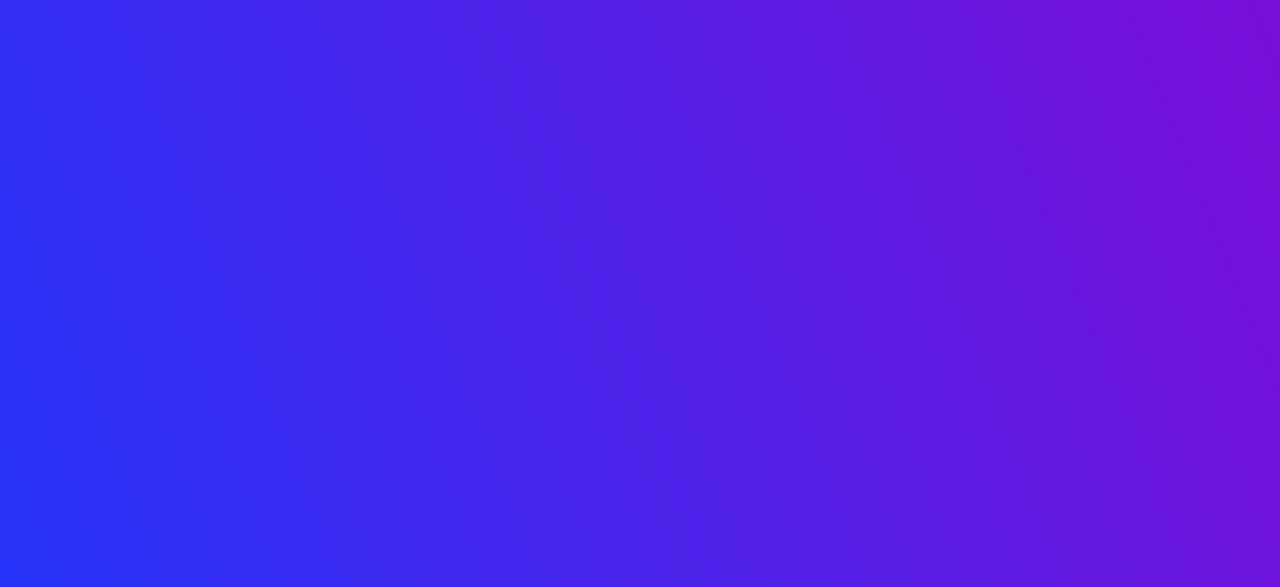Identify the bounding box coordinates of the clickable region necessary to fulfill the following instruction: "View the imprint". The bounding box coordinates should be four float numbers between 0 and 1, i.e., [left, top, right, bottom].

[0.498, 0.885, 0.537, 0.909]